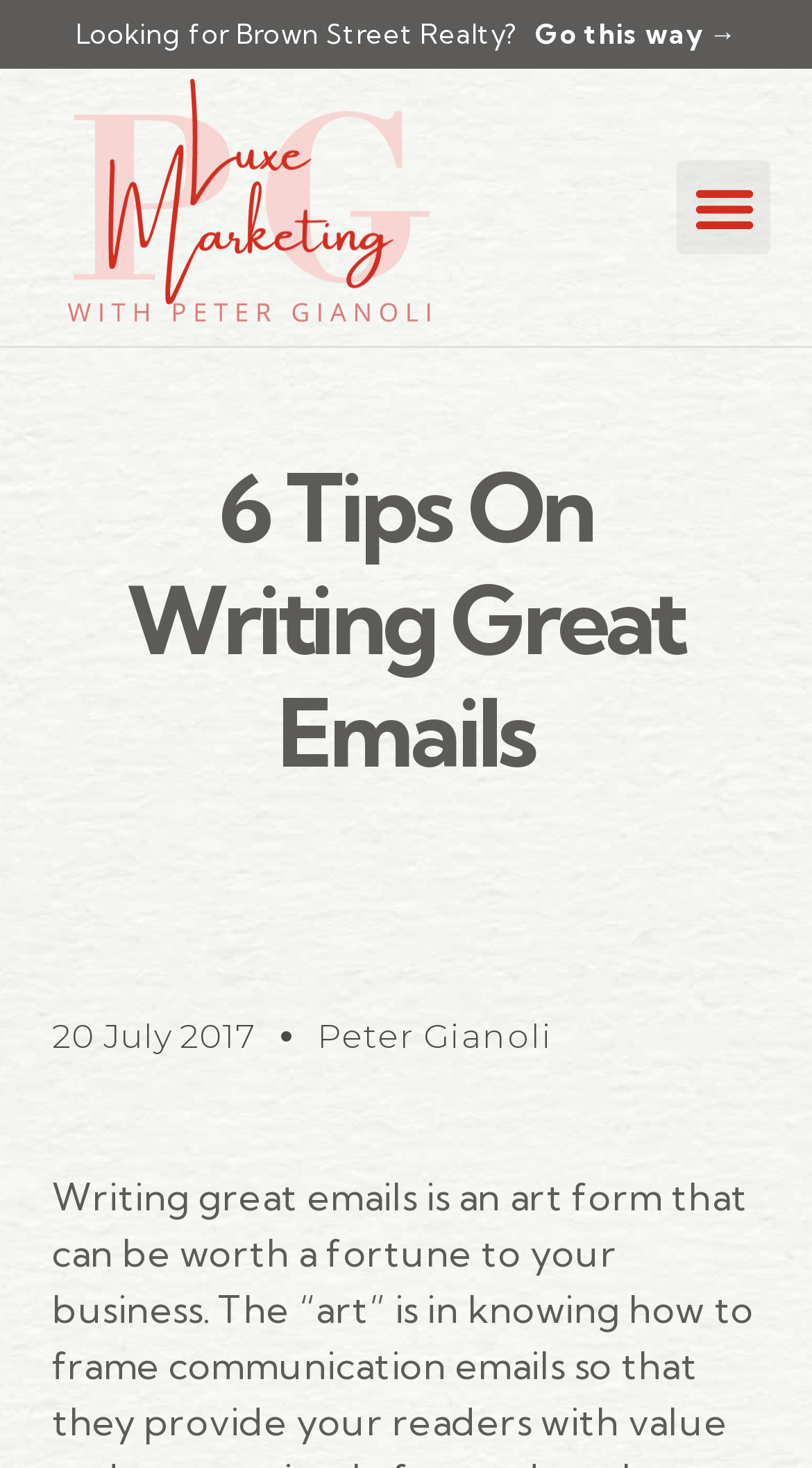What is the link at the top of the webpage for?
Refer to the image and provide a concise answer in one word or phrase.

Brown Street Realty